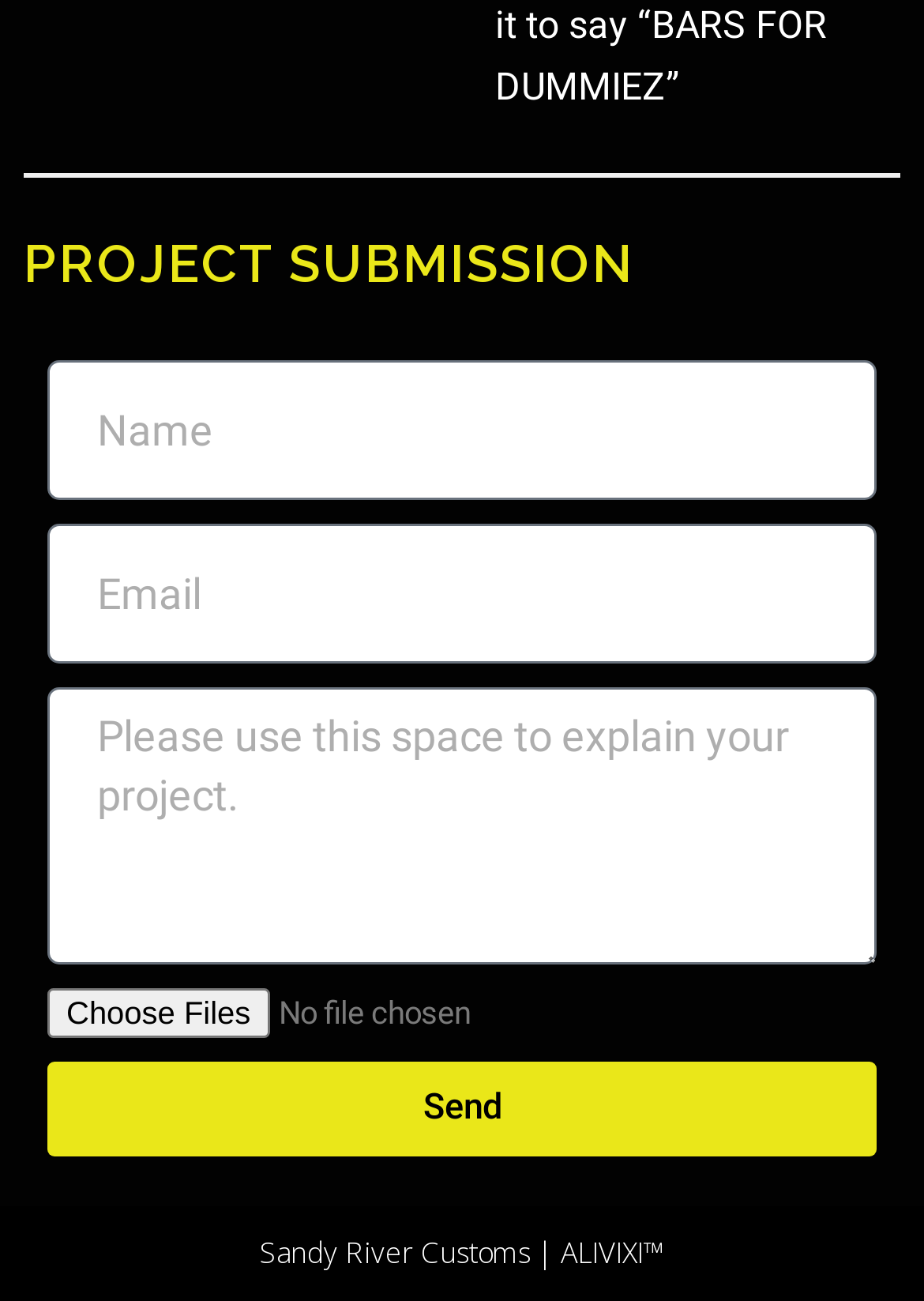Respond with a single word or phrase:
How many textboxes are there for project description?

One